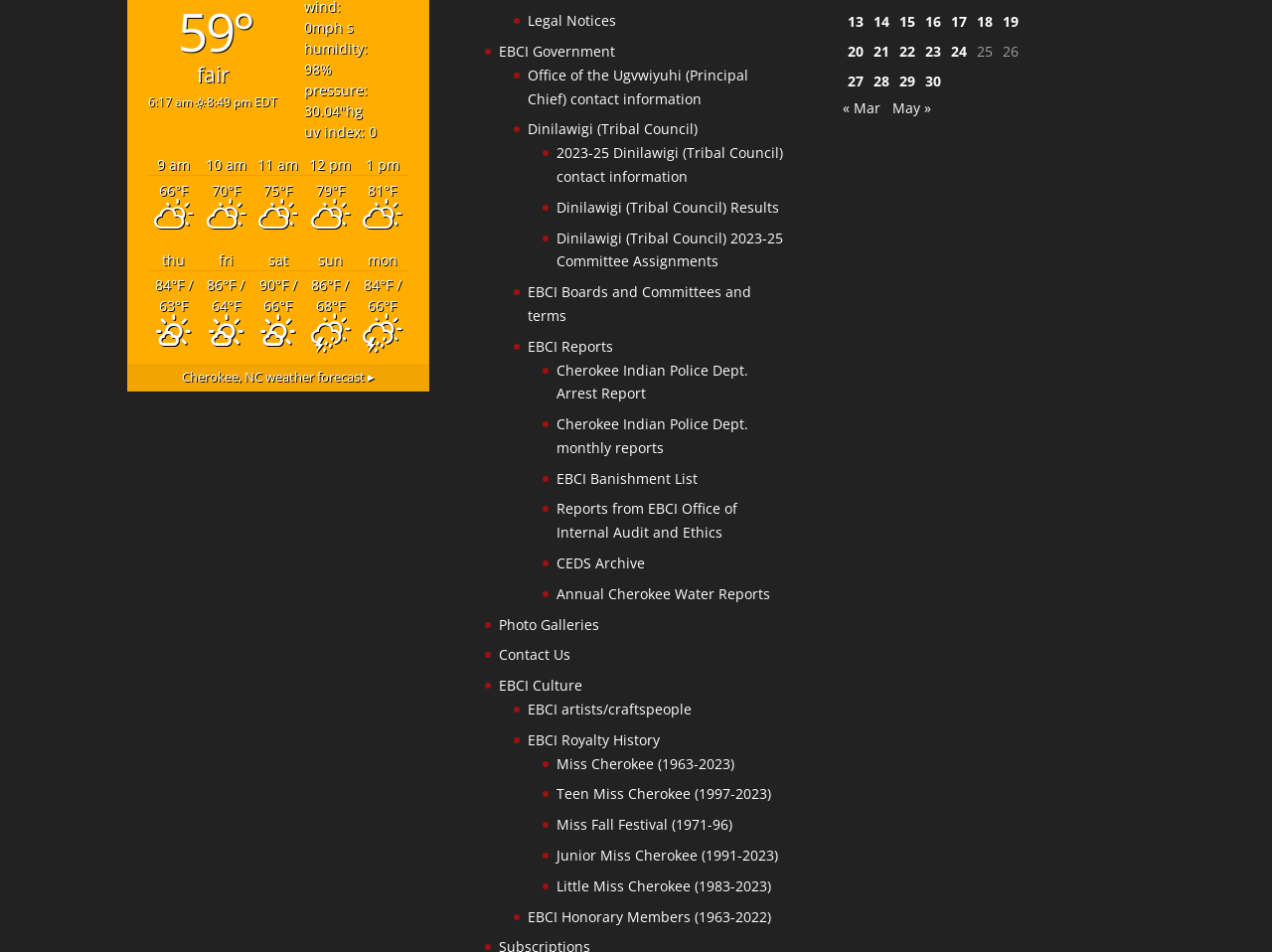Use a single word or phrase to answer the question:
What is the link to the Cherokee, NC weather forecast?

Cherokee, NC weather forecast ▸